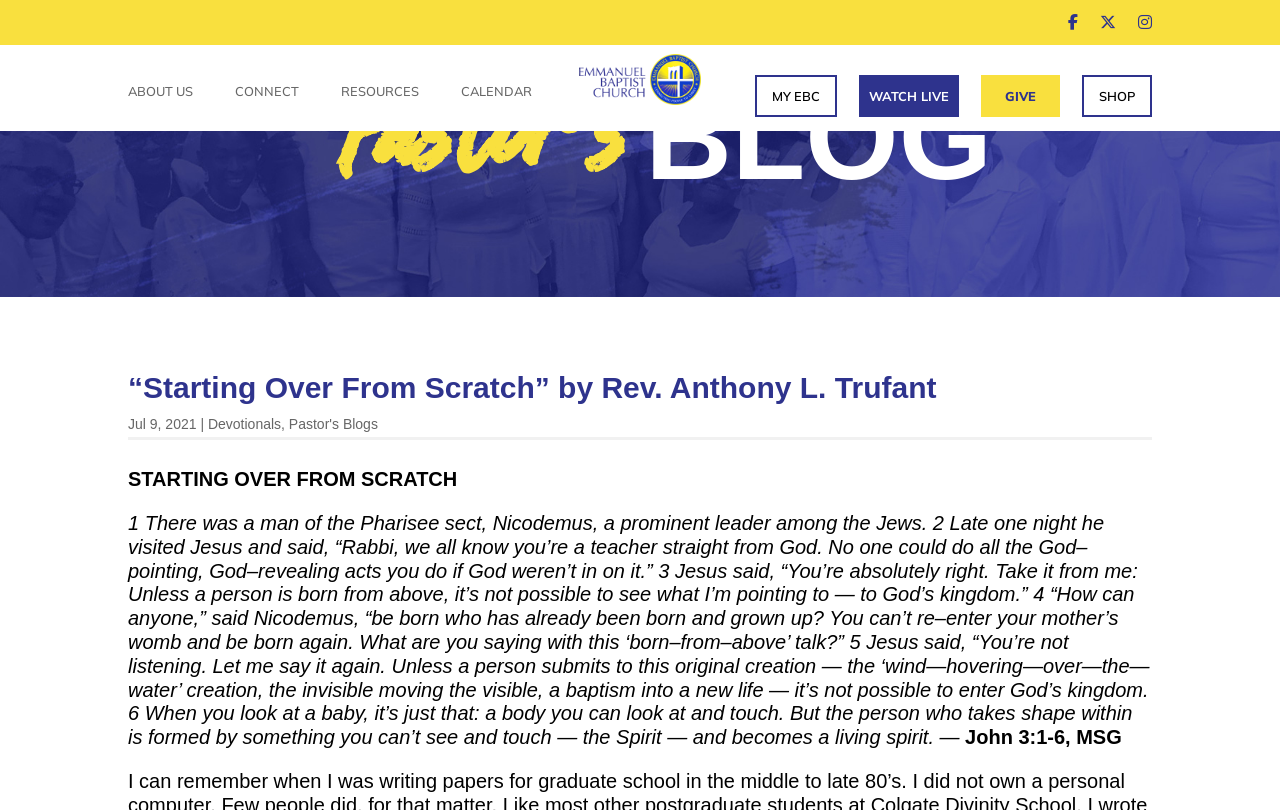Please find the bounding box coordinates of the clickable region needed to complete the following instruction: "Click the ABOUT US link". The bounding box coordinates must consist of four float numbers between 0 and 1, i.e., [left, top, right, bottom].

[0.1, 0.104, 0.166, 0.131]